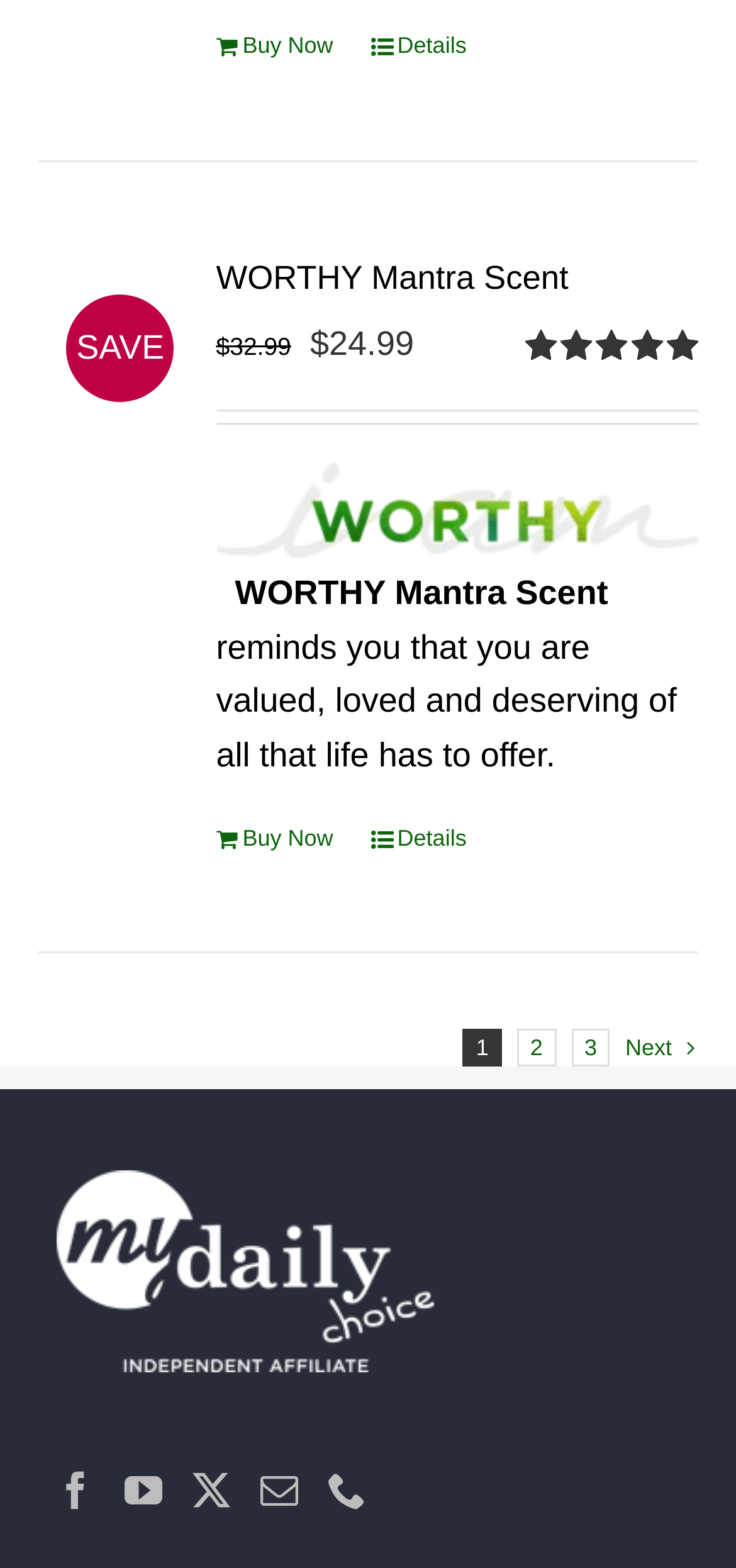Please provide a comprehensive response to the question below by analyzing the image: 
What is the current price of WORTHY Mantra Scent?

The current price of WORTHY Mantra Scent can be found in the product description section, where it is stated as 'Current price is: $24.99.'